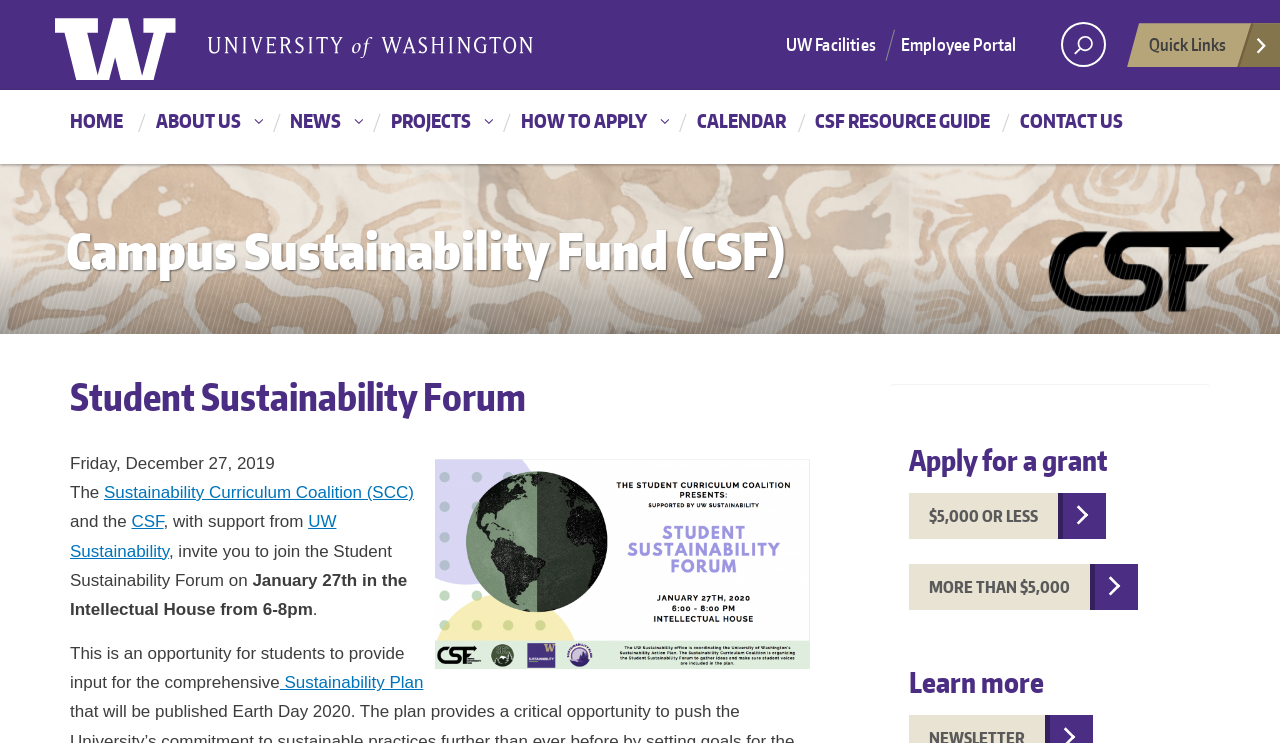Explain the webpage in detail.

The webpage is about the Student Sustainability Forum and the Campus Sustainability Fund (CSF) at the University of Washington. At the top left, there is a link to the University of Washington's website. Next to it, there is a navigation menu with links to UW Facilities and the Employee Portal. On the top right, there is a search area and quick links menu.

Below the top navigation, there is a main menu with links to various sections, including HOME, ABOUT US, NEWS, PROJECTS, HOW TO APPLY, CALENDAR, CSF RESOURCE GUIDE, and CONTACT US.

The main content of the page is divided into three sections. The first section has a heading "Student Sustainability Forum" and provides information about an event on January 27th, including the location and time. The text also mentions the Sustainability Curriculum Coalition (SCC) and UW Sustainability.

The second section has a heading "Apply for a grant" and provides two links to apply for grants of $5,000 or less and more than $5,000.

The third section has a heading "Learn more" and appears to be a call to action to learn more about the Student Sustainability Forum and the Campus Sustainability Fund.

There are no images on the page except for two small icons, one in the search area and one in the quick links menu.